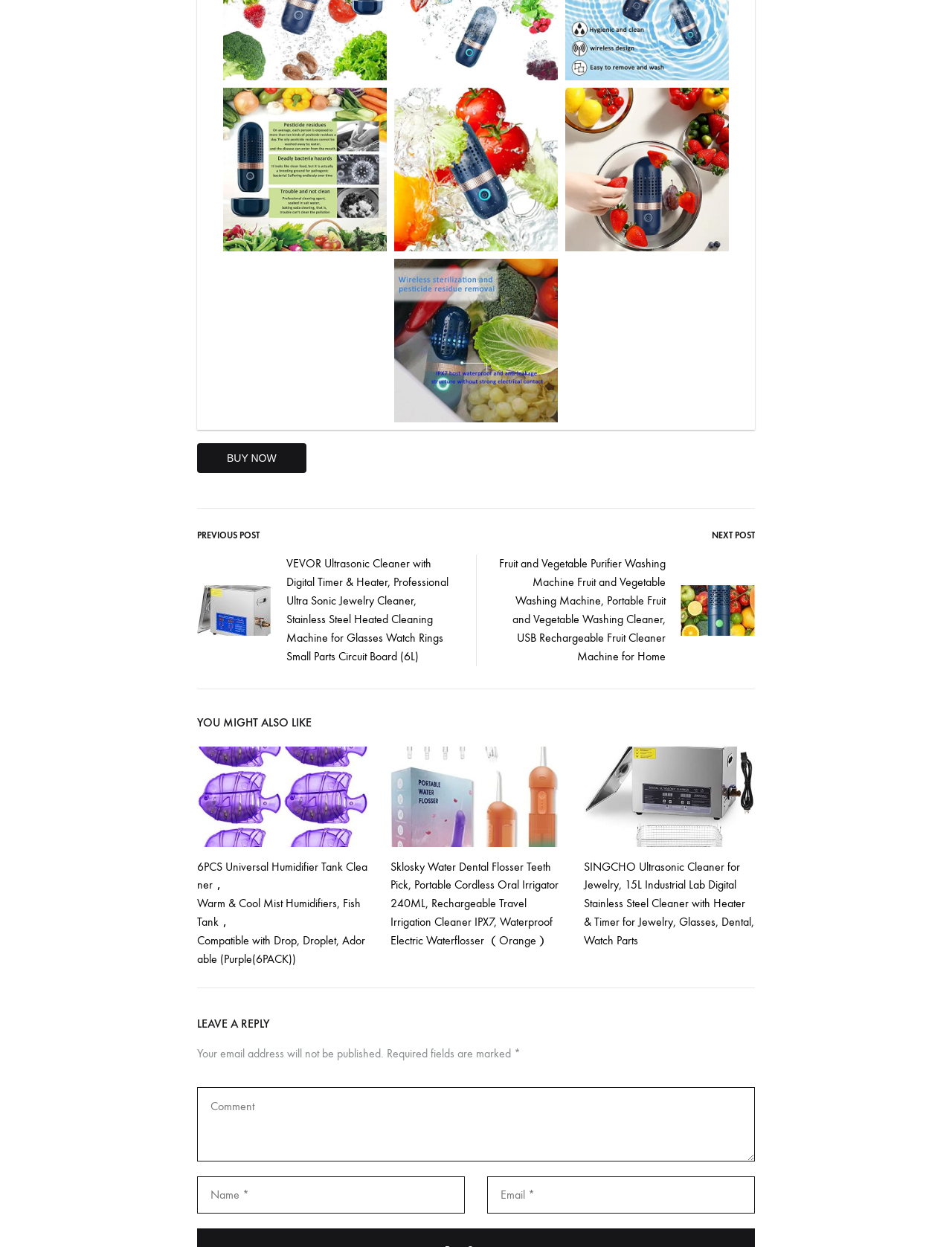Respond with a single word or phrase to the following question: How many products are displayed on this webpage?

4